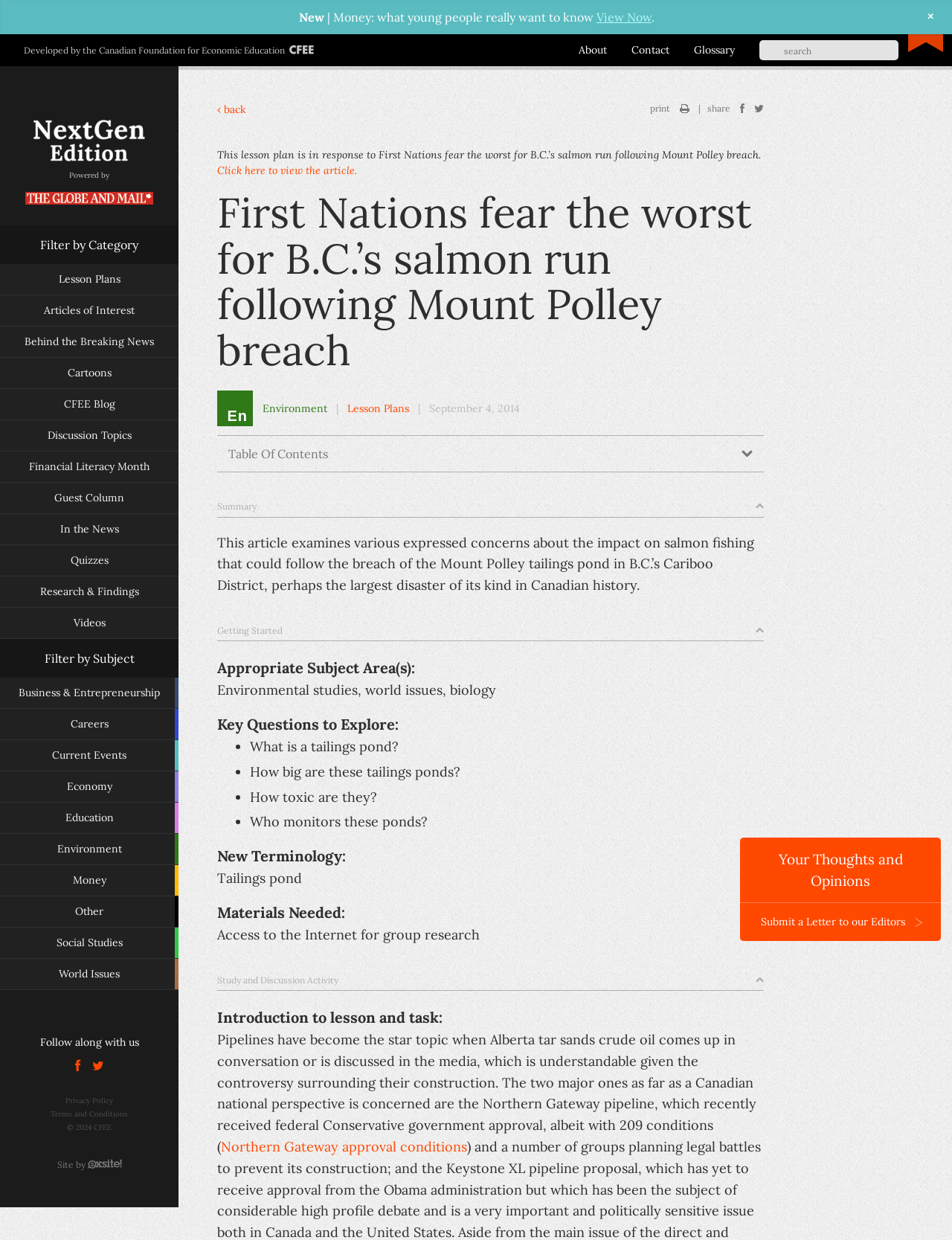Identify the bounding box coordinates of the specific part of the webpage to click to complete this instruction: "Search for a topic".

[0.798, 0.032, 0.944, 0.049]